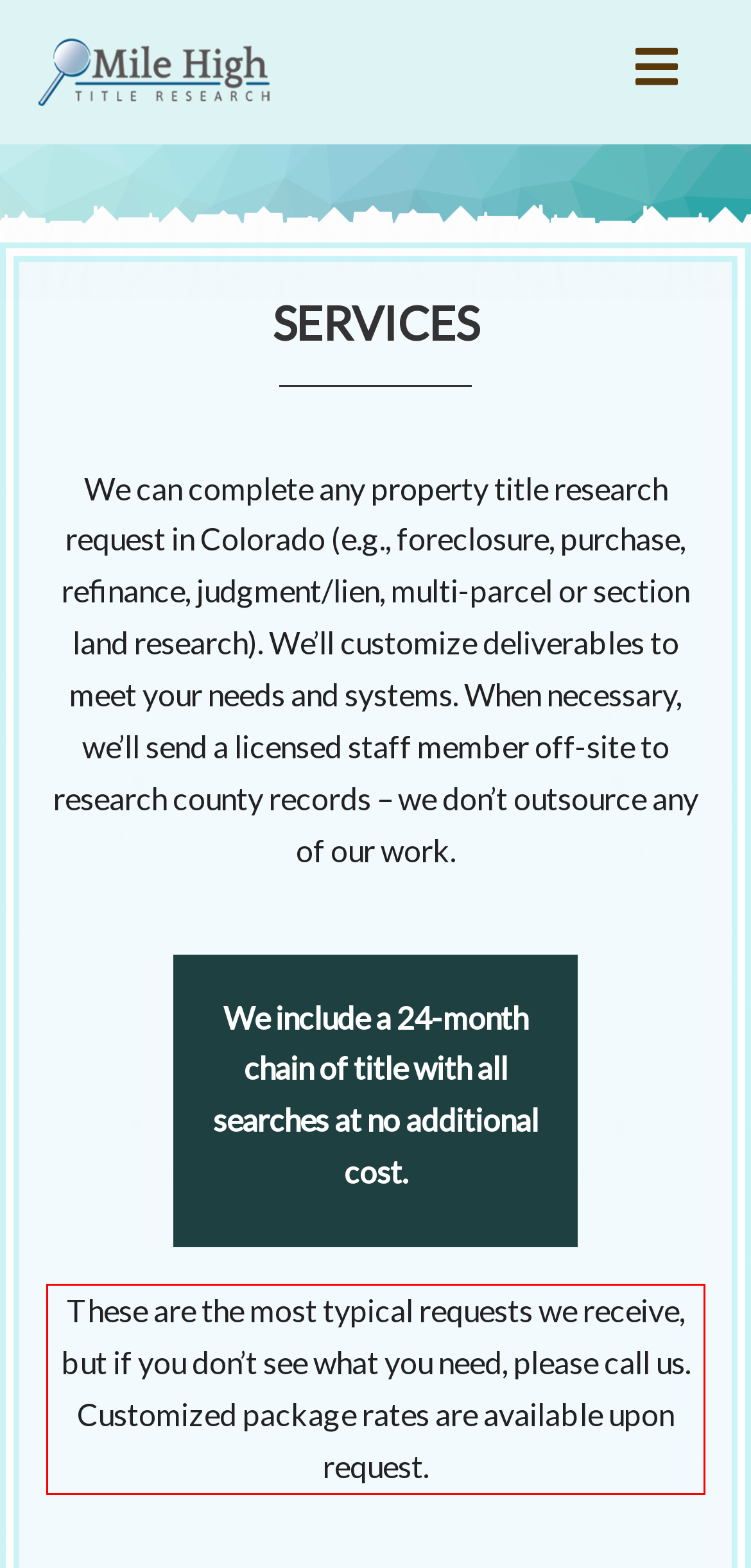The screenshot you have been given contains a UI element surrounded by a red rectangle. Use OCR to read and extract the text inside this red rectangle.

These are the most typical requests we receive, but if you don’t see what you need, please call us. Customized package rates are available upon request.